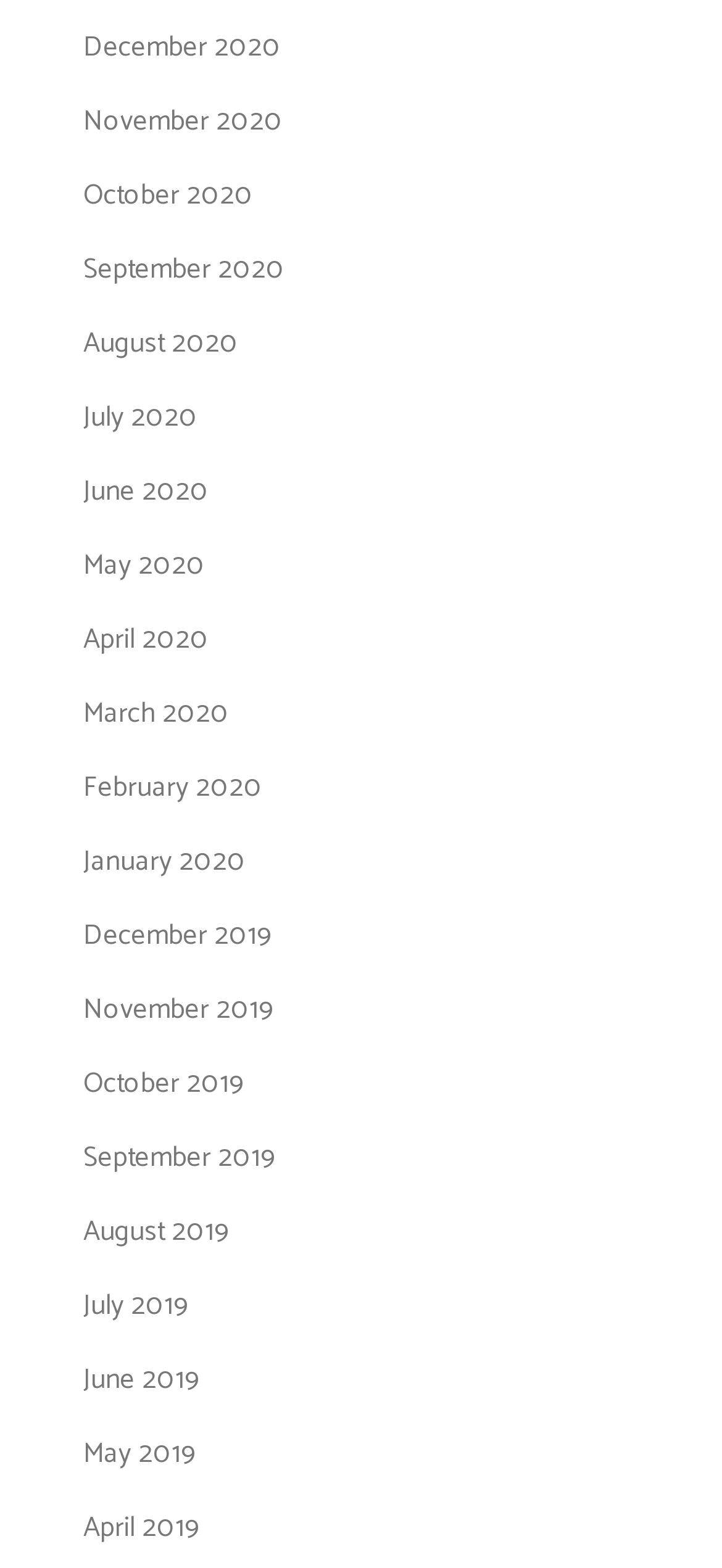Please respond to the question using a single word or phrase:
What is the earliest month listed?

December 2019